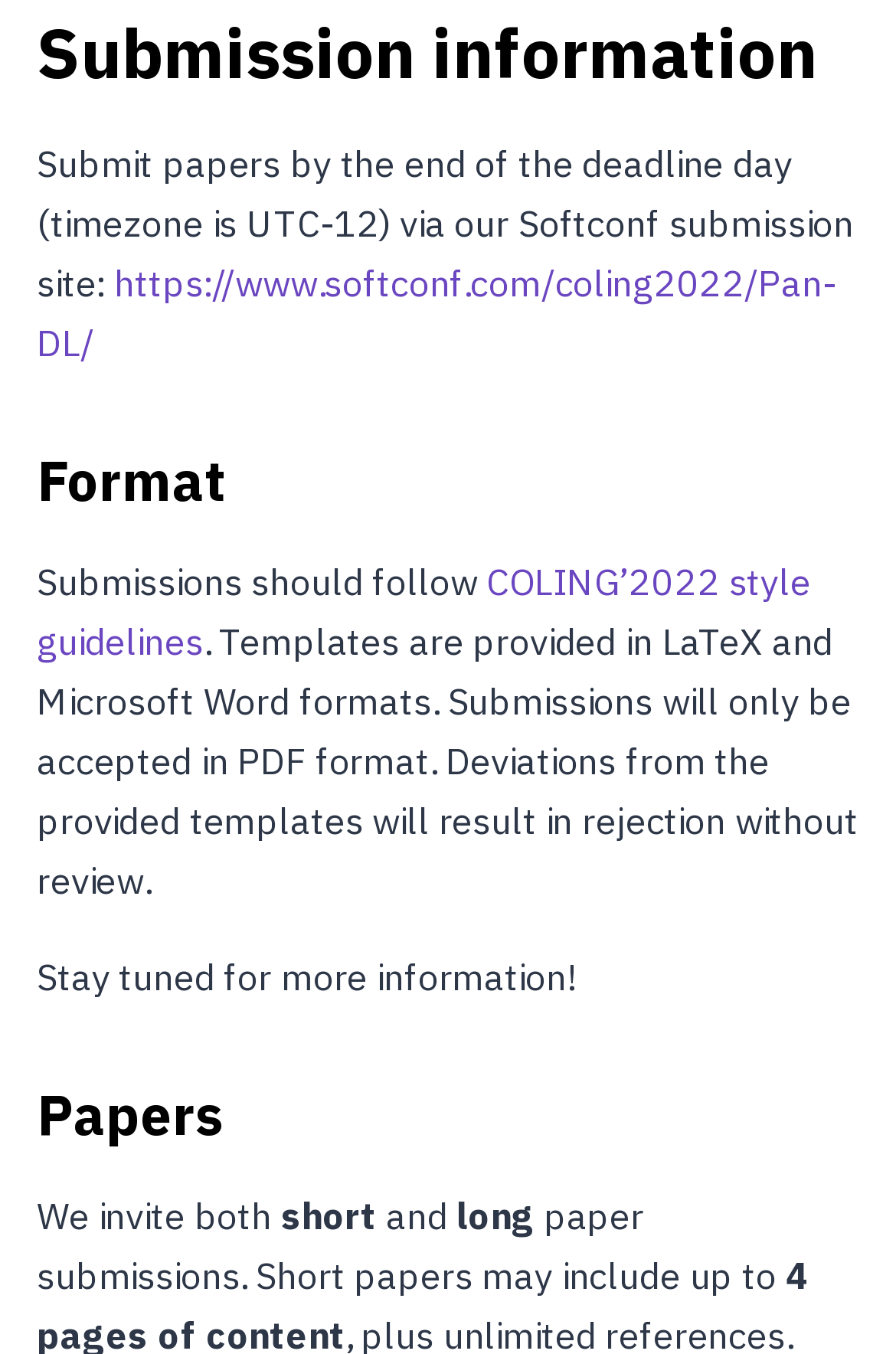Please study the image and answer the question comprehensively:
What types of paper submissions are invited?

The webpage states 'We invite both short and long paper submissions.' which clearly indicates that both short and long paper submissions are invited.